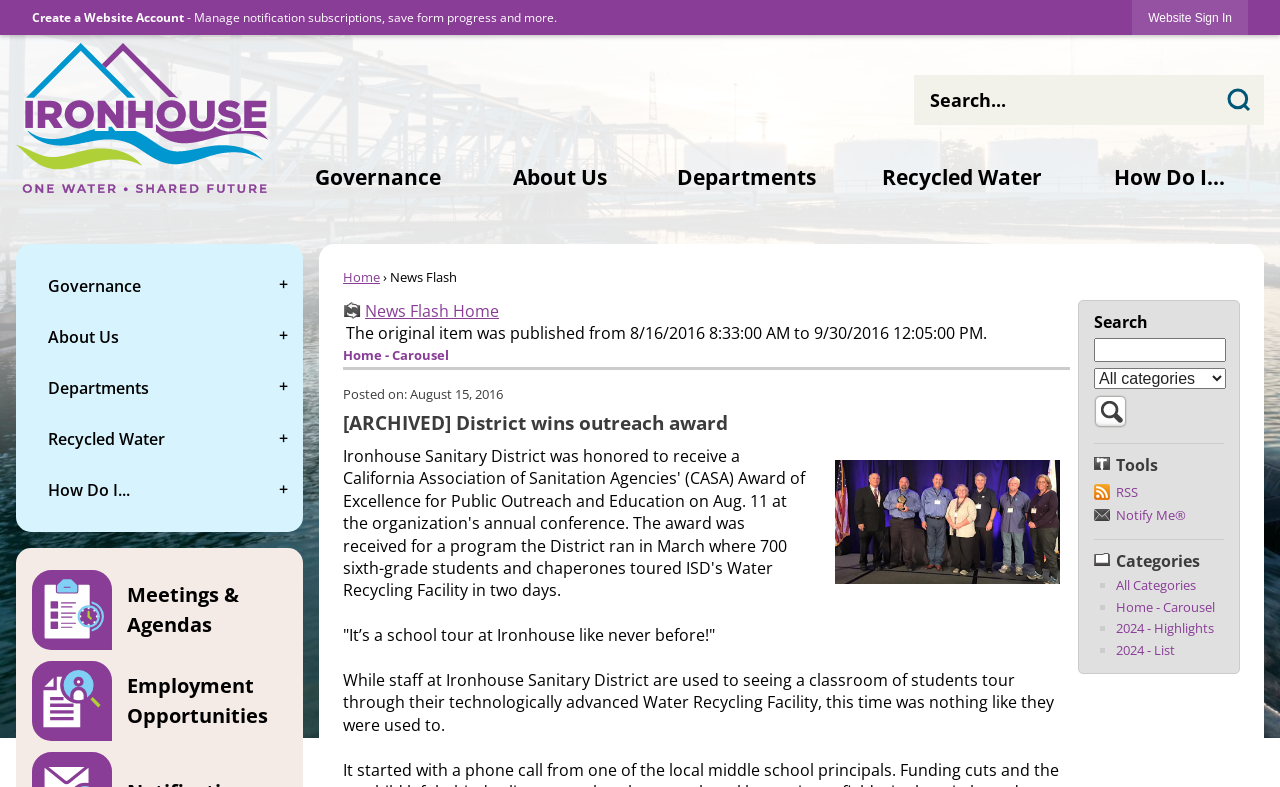Generate a comprehensive description of the webpage content.

The webpage is about Ironhouse Sanitary District, with a focus on news and information about the district. At the top, there is a navigation menu with links to "Governance", "About Us", "Departments", "Recycled Water", and "How Do I...". Below this menu, there is a search bar with a button and an image of a magnifying glass.

To the left of the search bar, there is a vertical menu with links to "Home", "News Flash", and other categories. Below this menu, there is a section with a heading "News Flash" and a subheading "Home - Carousel". This section contains a news article about the district winning an outreach award, with an image of the award and a description of the award.

Below the news article, there is a section with a heading "Categories" and a list of links to different categories, including "All Categories", "Home - Carousel", and "2024 - Highlights". Each category has a bullet point icon next to it.

To the right of the news article, there is a section with a heading "Tools" and links to "RSS" and "Notify Me®". Below this section, there is a section with a heading "Search" and a search bar with a button and an image of a magnifying glass.

At the bottom of the page, there are links to "Meetings & Agendas" and "Employment Opportunities", each with a table layout. The page also has a "Create a Website Account" button and a "Website Sign In" button at the top right corner.